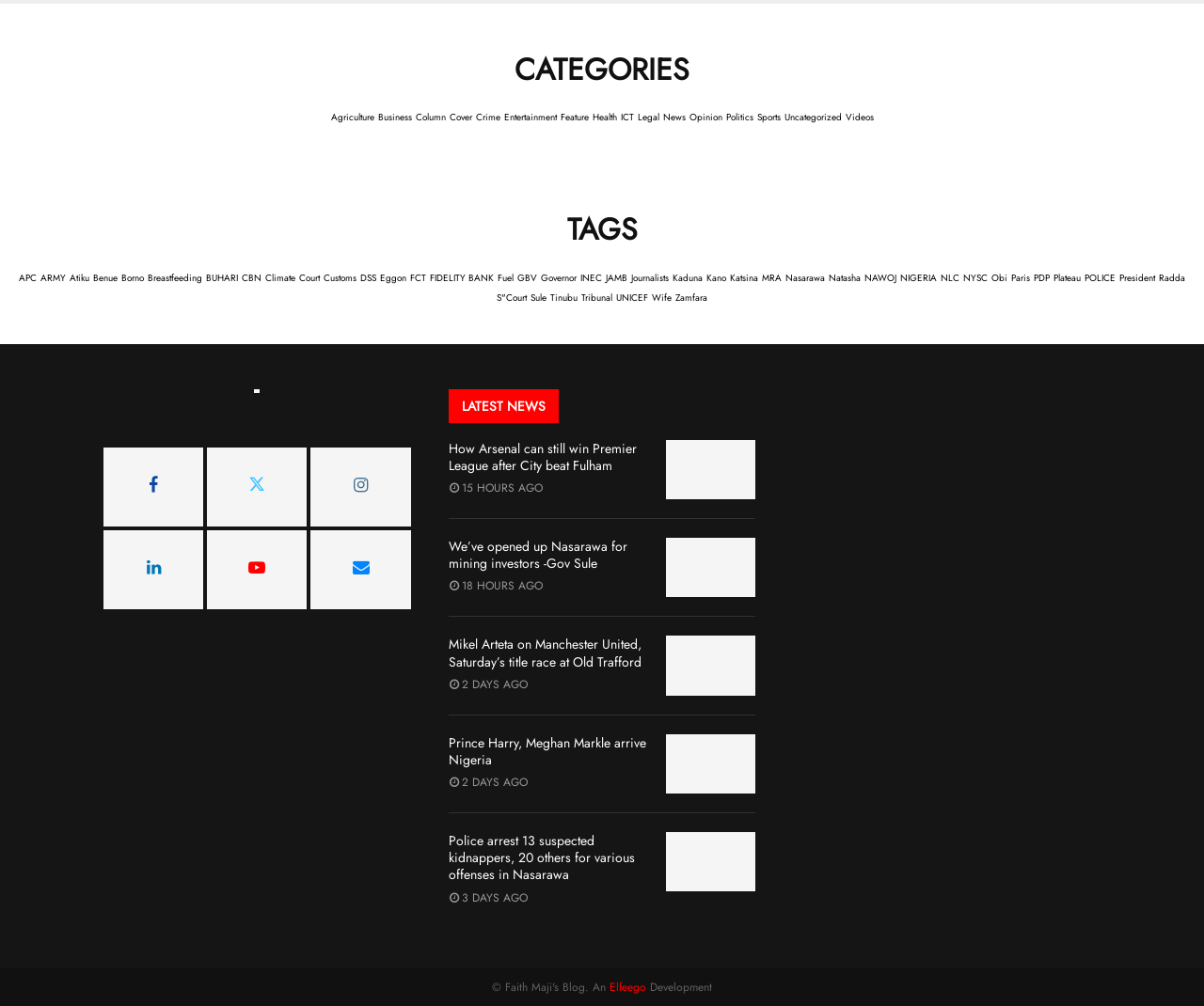Please determine the bounding box coordinates of the element to click on in order to accomplish the following task: "Browse the 'Nasarawa' news". Ensure the coordinates are four float numbers ranging from 0 to 1, i.e., [left, top, right, bottom].

[0.652, 0.269, 0.685, 0.283]